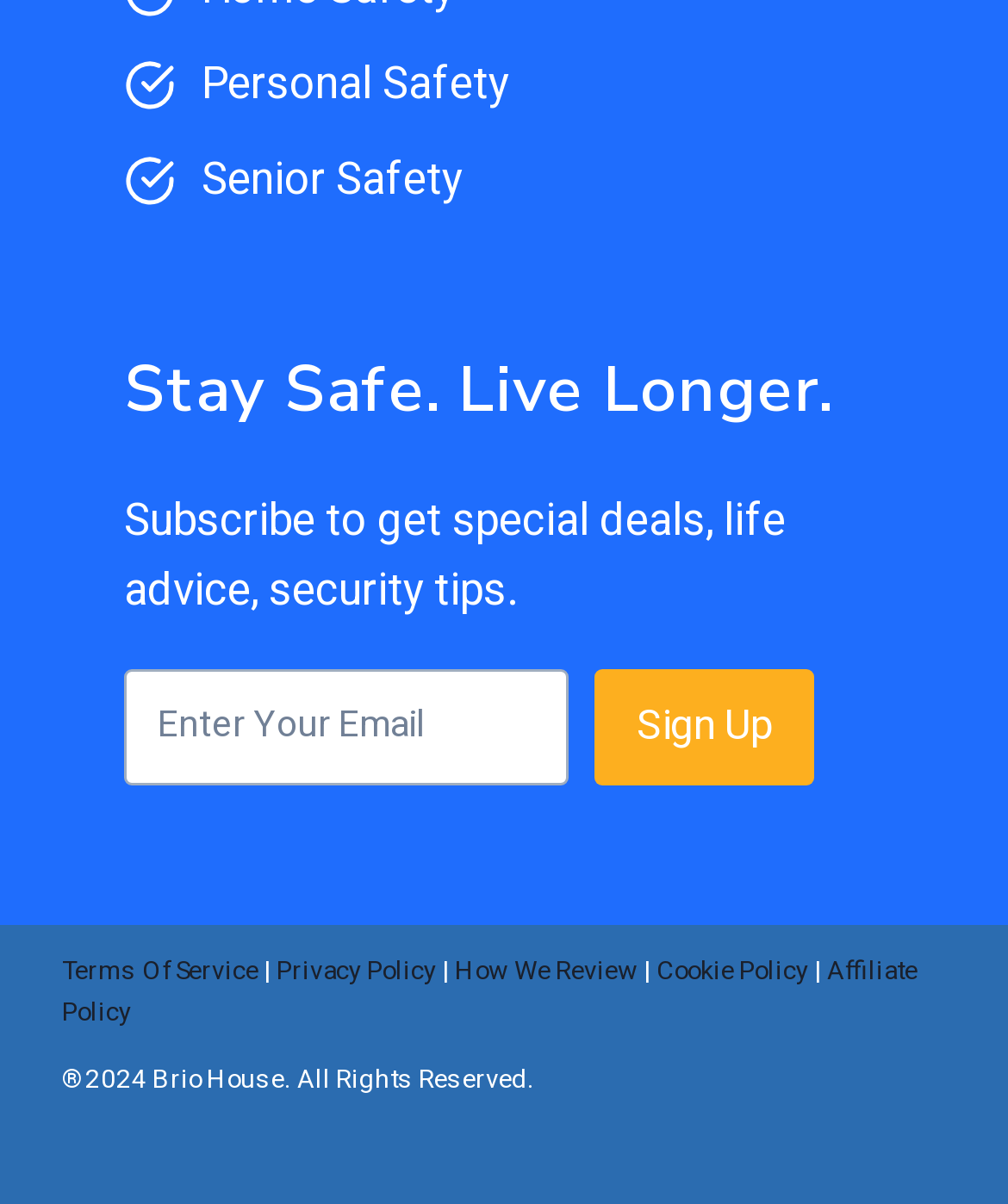What is the purpose of the textbox?
Offer a detailed and full explanation in response to the question.

The purpose of the textbox is to enter an email address, as indicated by the label 'Enter Your Email' and the button 'Sign Up' next to it.